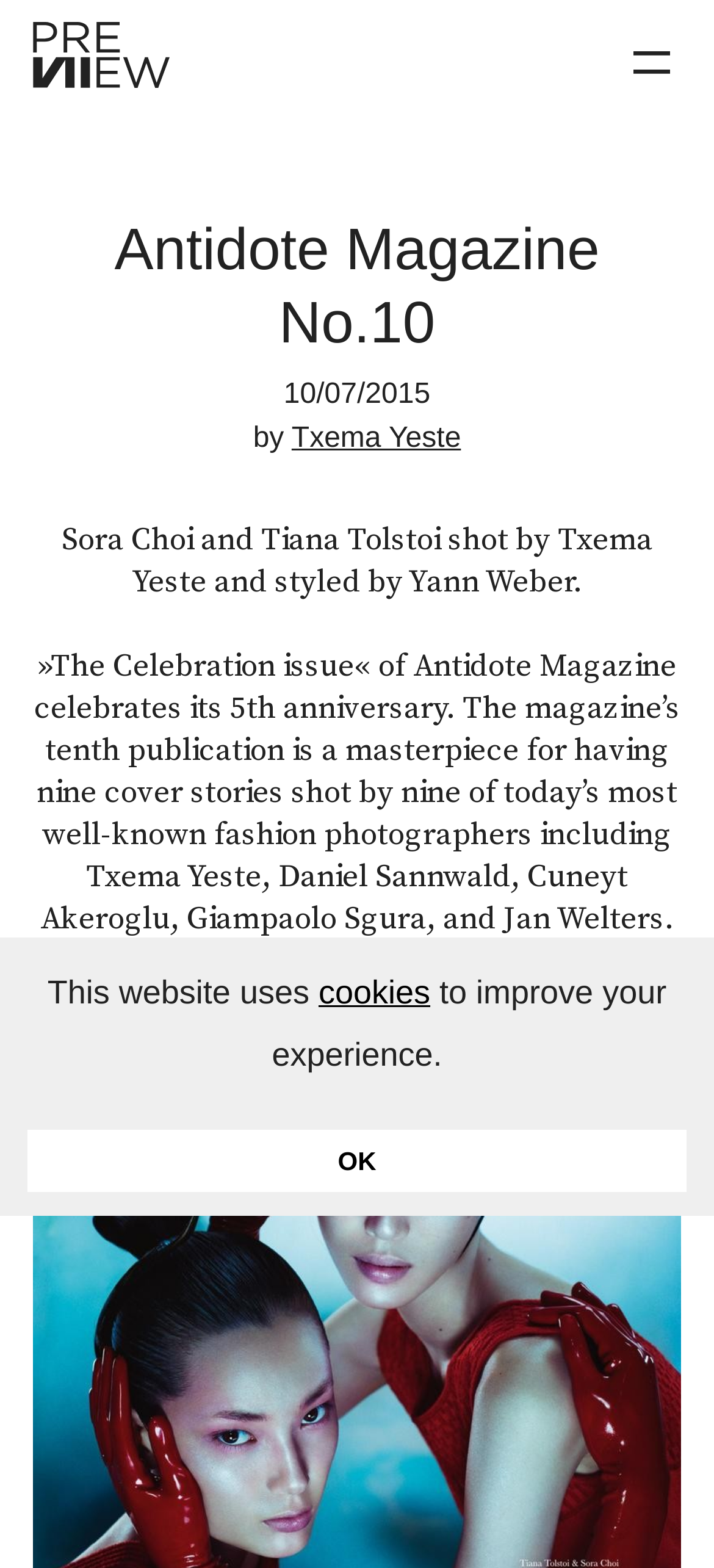Look at the image and give a detailed response to the following question: Who is the photographer of the cover story?

I found the answer by reading the text 'Sora Choi and Tiana Tolstoi shot by Txema Yeste and styled by Yann Weber.' which indicates that Txema Yeste is the photographer of the cover story.